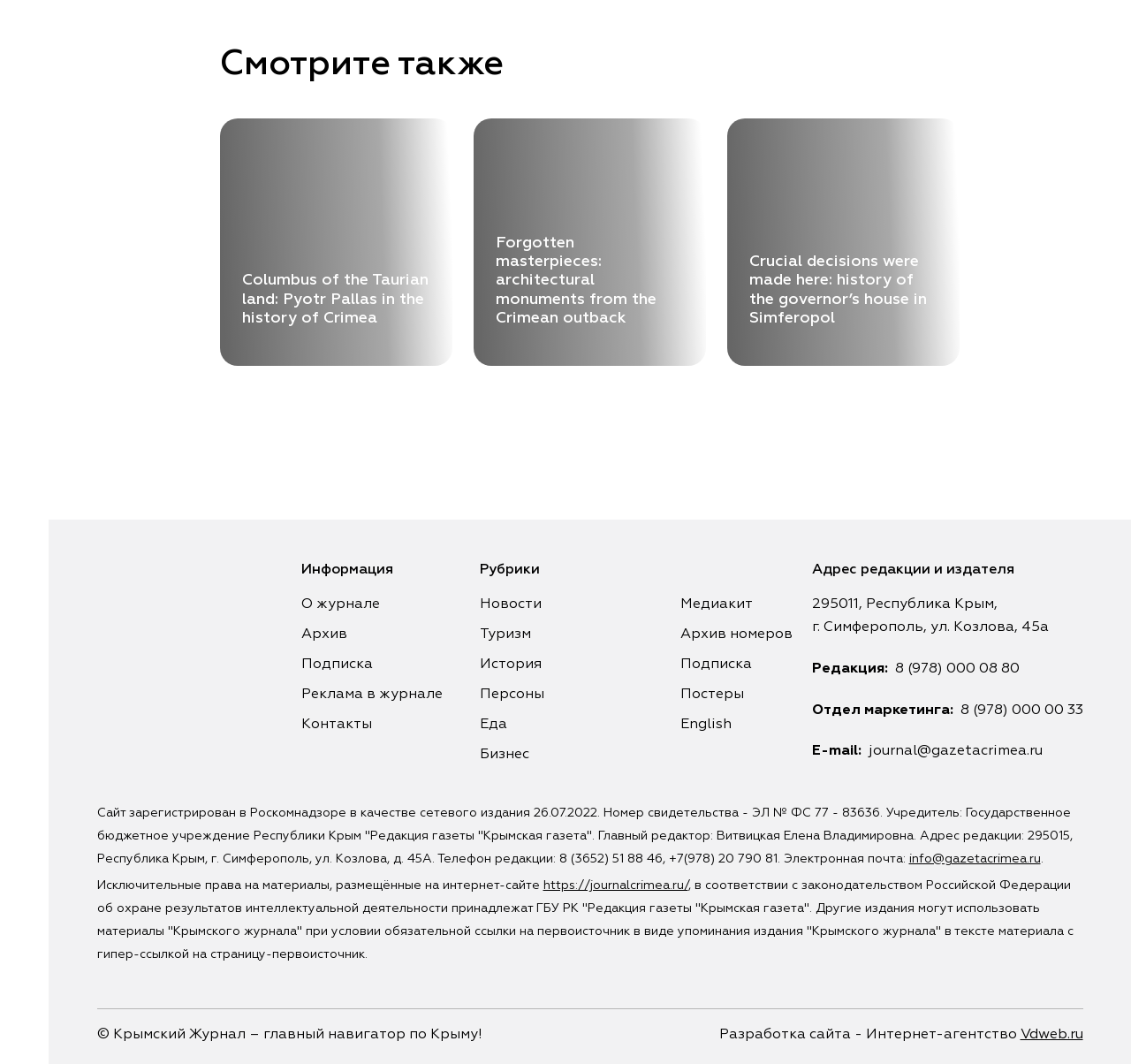Based on the element description "GET THE COMPLETE PROJECT »", predict the bounding box coordinates of the UI element.

None